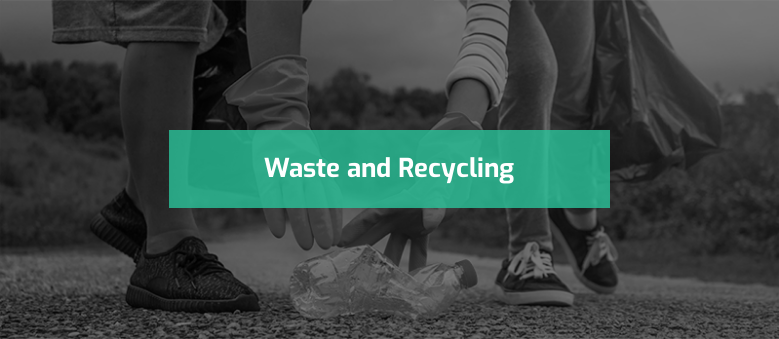What is the participants' attire?
Kindly offer a comprehensive and detailed response to the question.

The caption states that the participants are dressed in casual attire with gloves, which symbolizes community involvement and eco-consciousness.